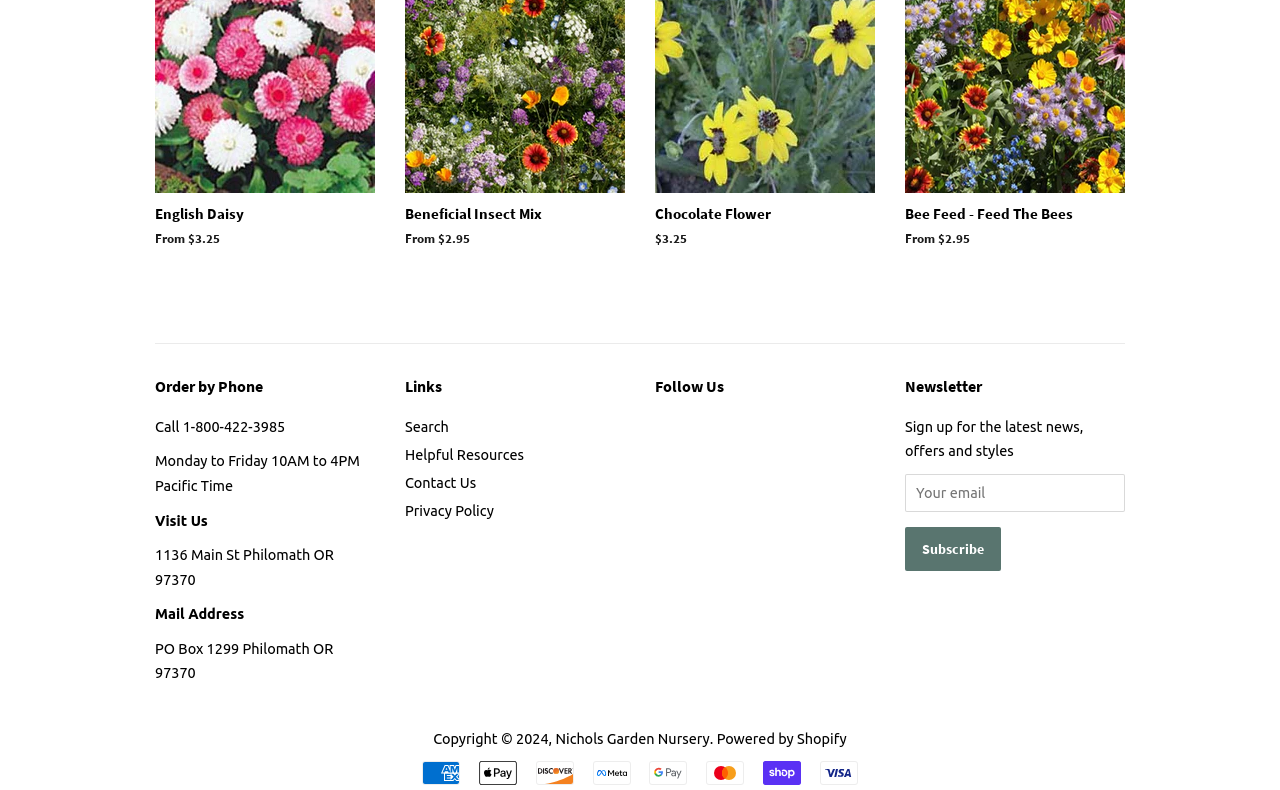Determine the bounding box coordinates of the clickable area required to perform the following instruction: "Visit the 'Helpful Resources' page". The coordinates should be represented as four float numbers between 0 and 1: [left, top, right, bottom].

[0.316, 0.566, 0.409, 0.586]